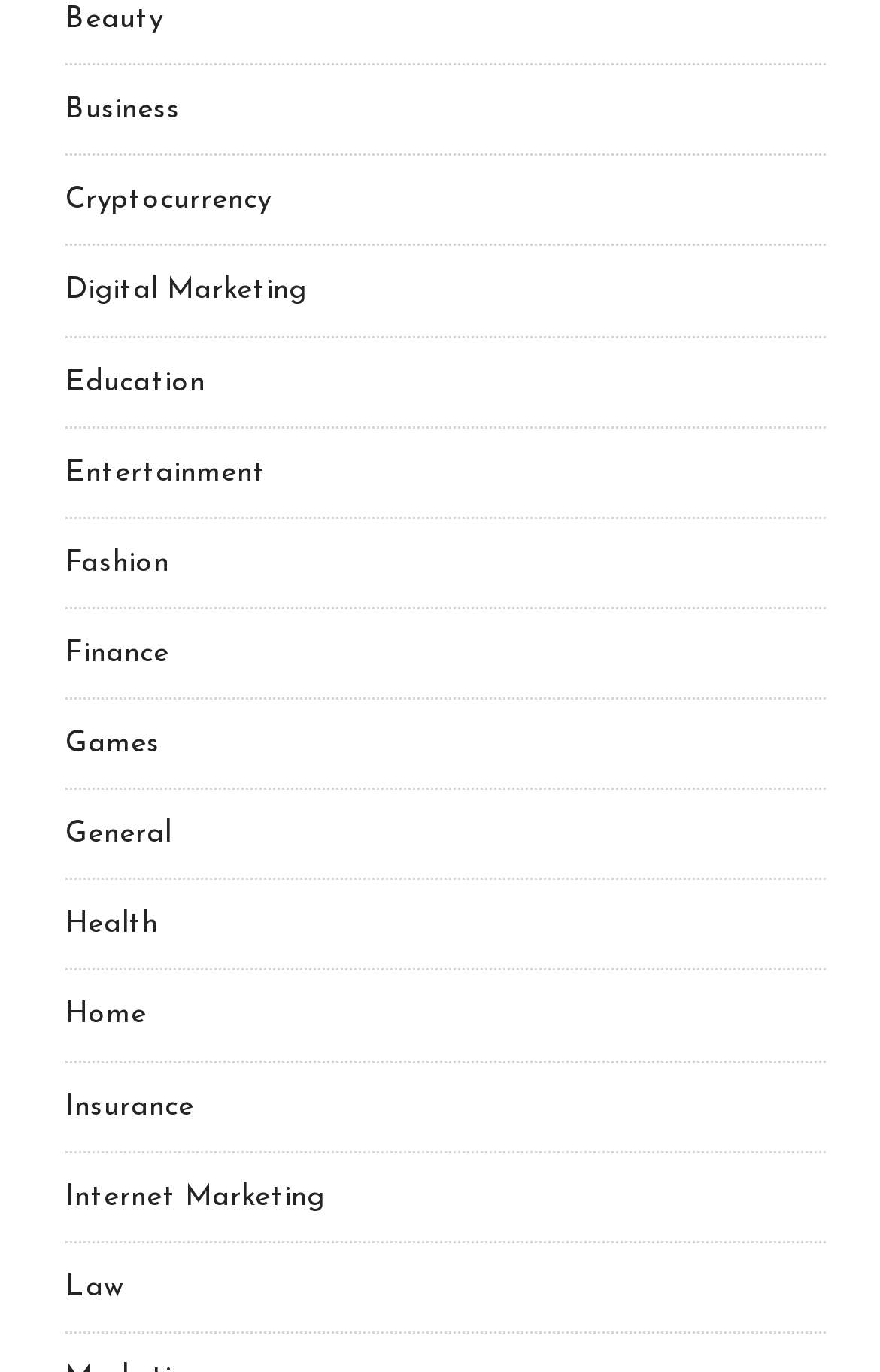Refer to the image and provide a thorough answer to this question:
How many categories are available?

I counted the number of links available on the webpage, and there are 18 categories listed, including Beauty, Business, Cryptocurrency, and so on.